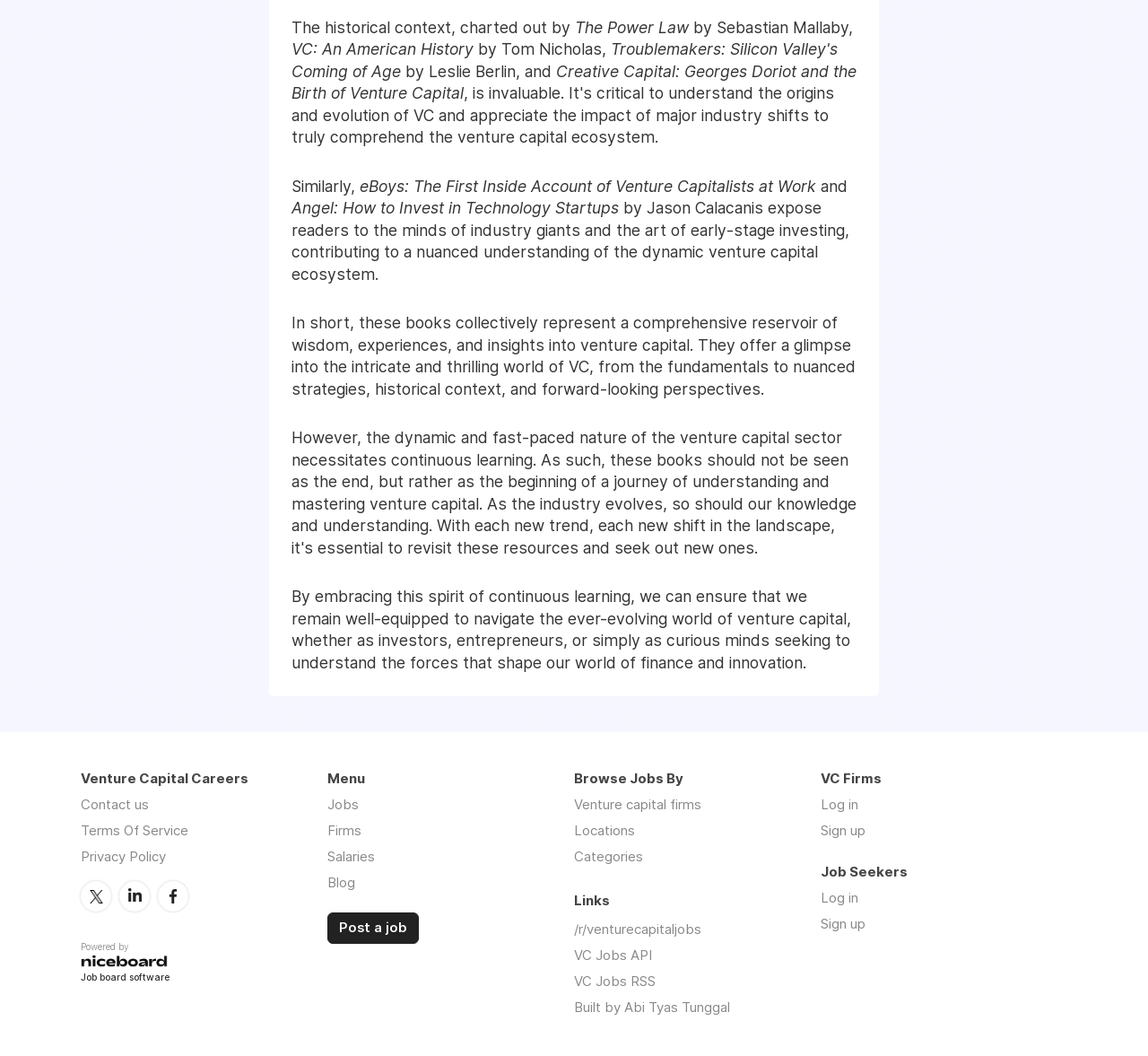Specify the bounding box coordinates of the region I need to click to perform the following instruction: "Log in". The coordinates must be four float numbers in the range of 0 to 1, i.e., [left, top, right, bottom].

[0.715, 0.754, 0.748, 0.77]